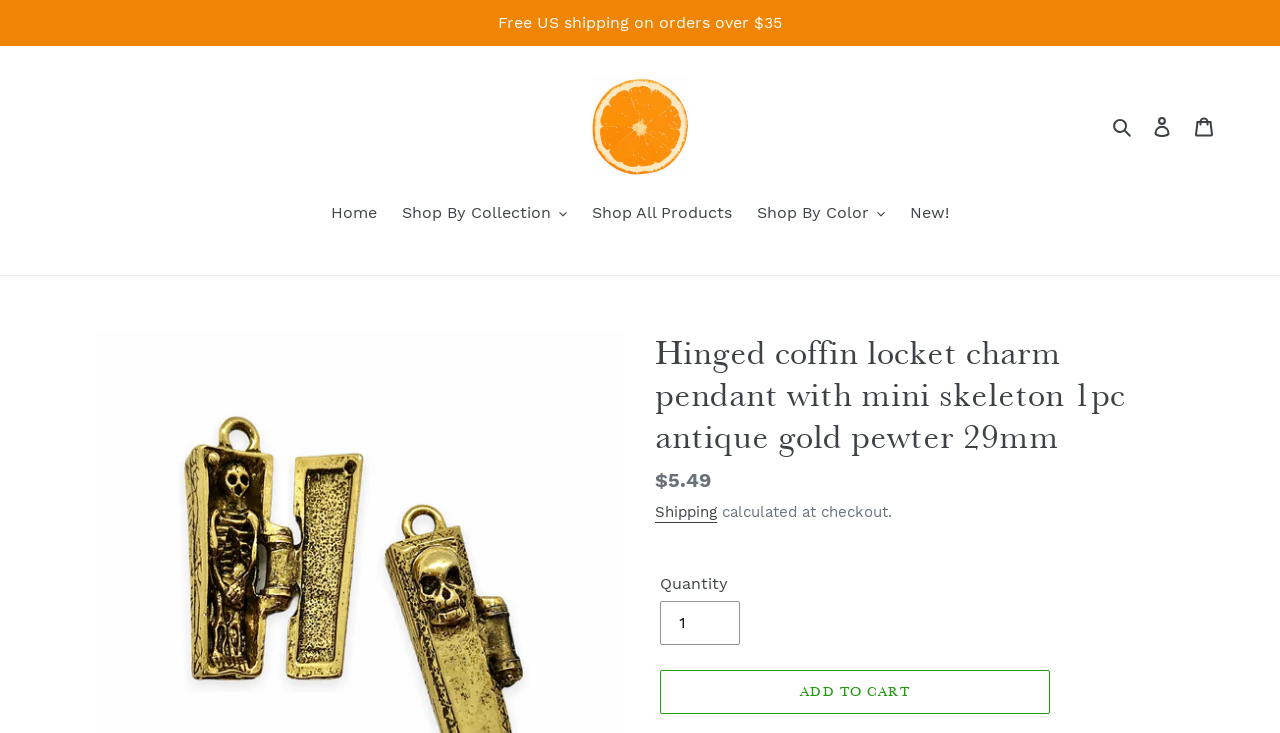Determine the bounding box coordinates for the clickable element required to fulfill the instruction: "View your cart". Provide the coordinates as four float numbers between 0 and 1, i.e., [left, top, right, bottom].

[0.924, 0.142, 0.957, 0.202]